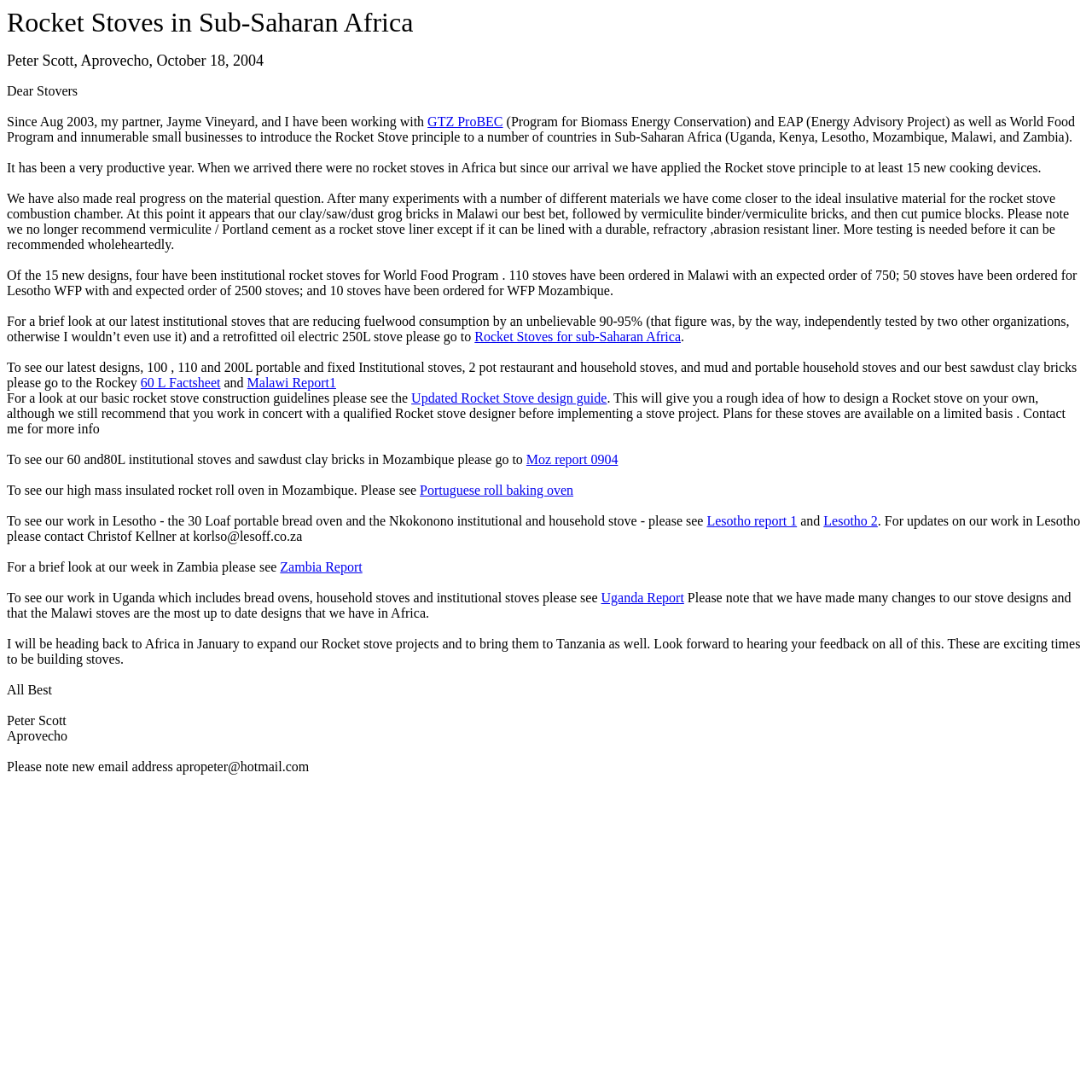Pinpoint the bounding box coordinates for the area that should be clicked to perform the following instruction: "View the 60 L Factsheet".

[0.129, 0.344, 0.202, 0.357]